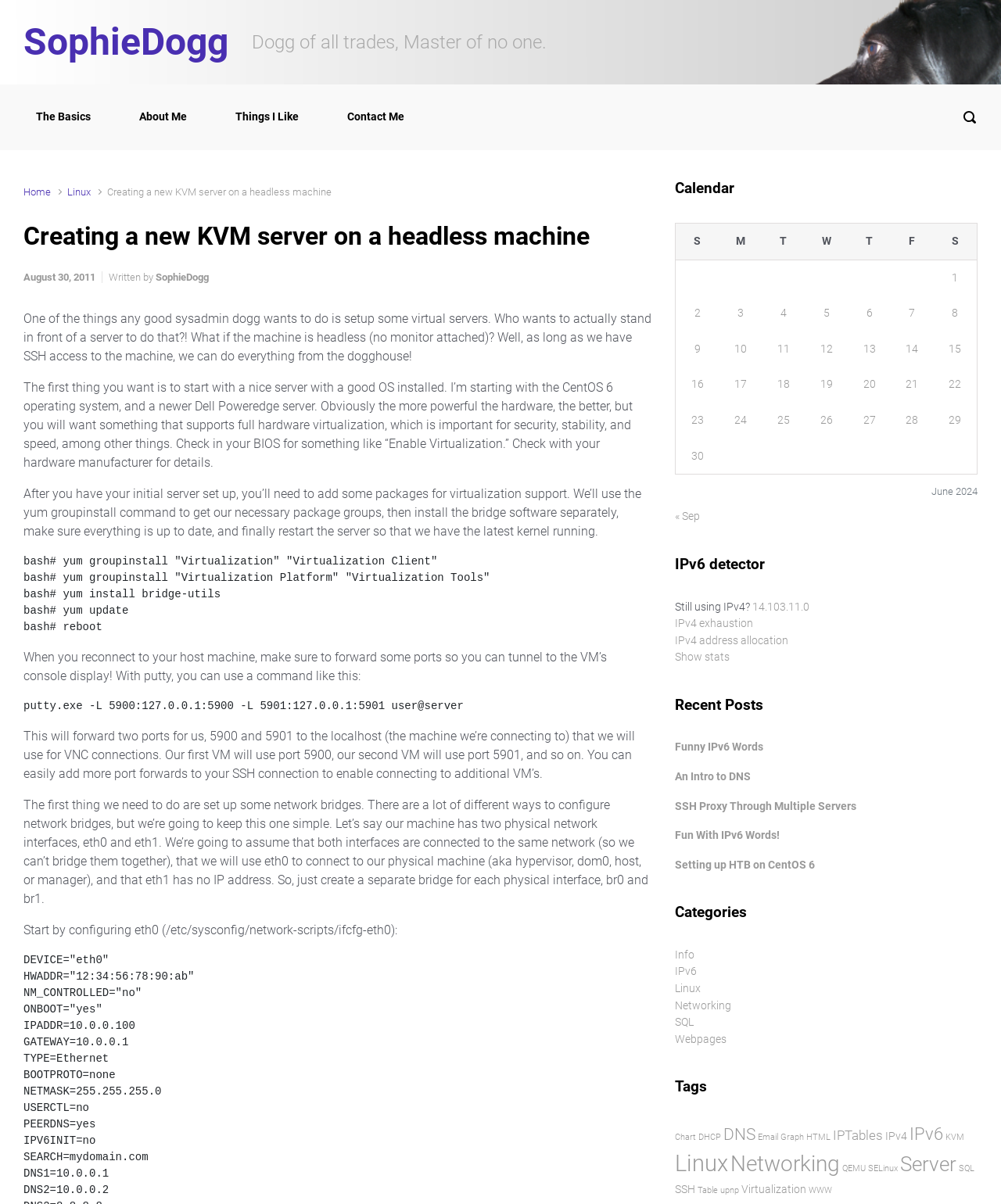Can you find the bounding box coordinates of the area I should click to execute the following instruction: "check the 'IPv6 detector'"?

[0.674, 0.453, 0.977, 0.484]